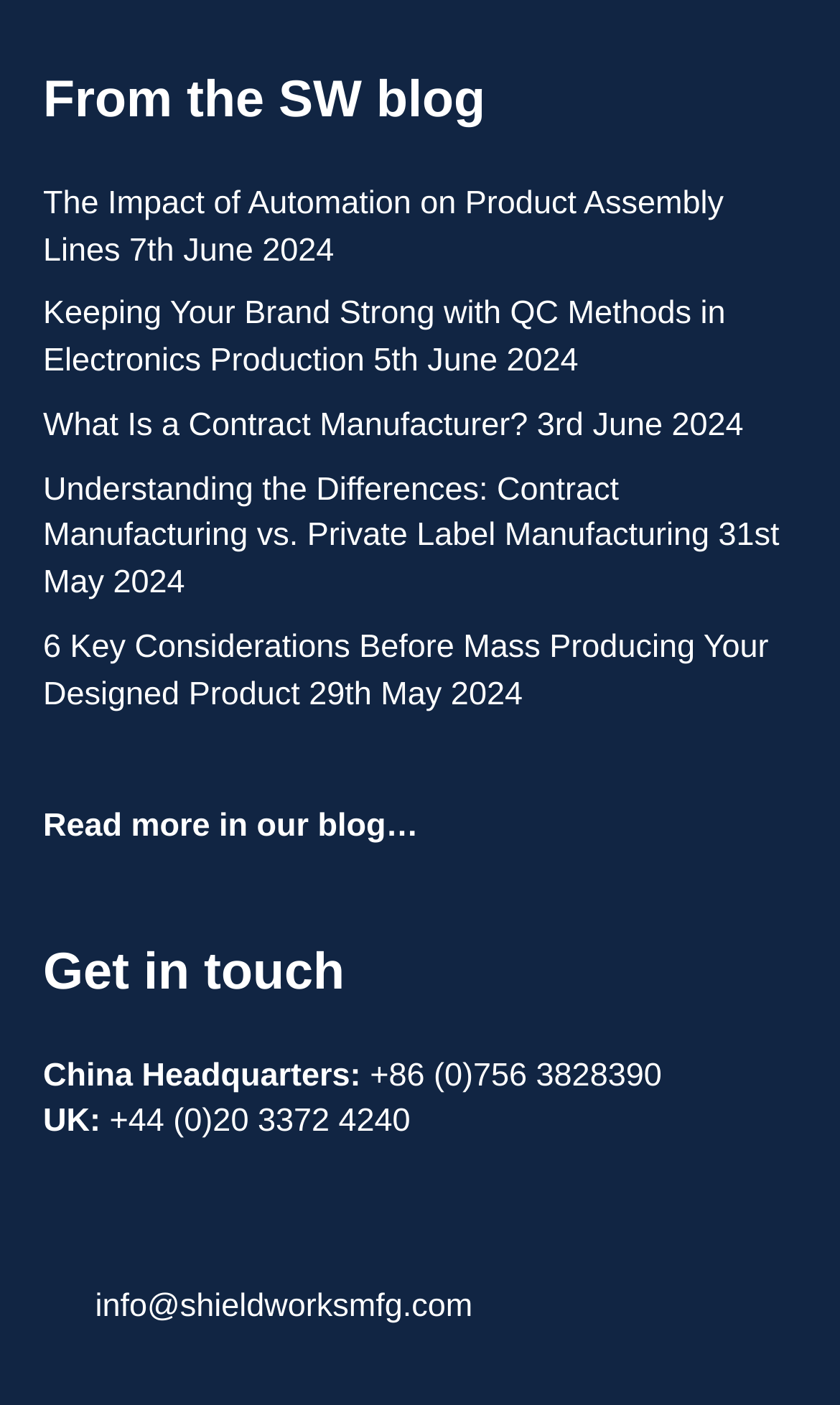What is the date of the latest blog post?
Refer to the image and answer the question using a single word or phrase.

7th June 2024